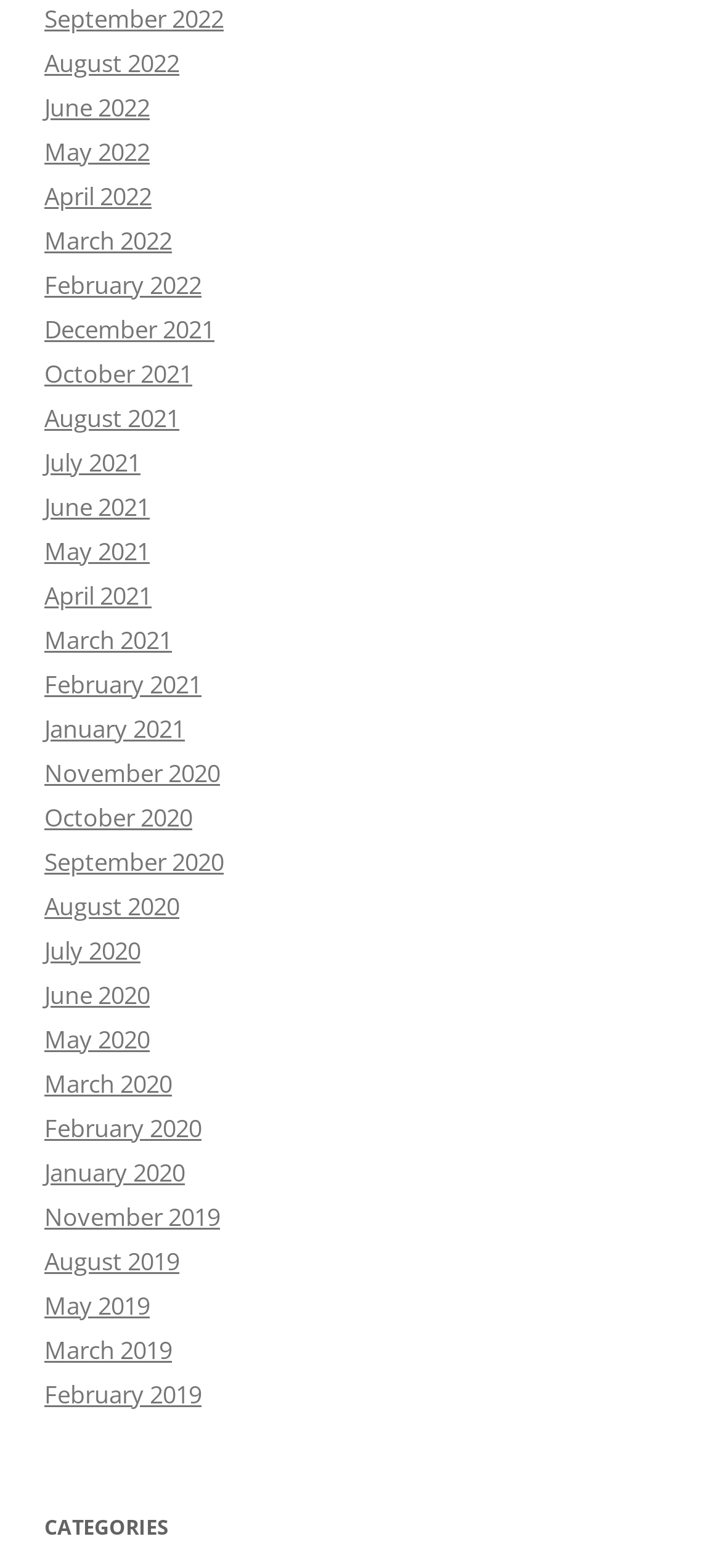Using the webpage screenshot, find the UI element described by August 2021. Provide the bounding box coordinates in the format (top-left x, top-left y, bottom-right x, bottom-right y), ensuring all values are floating point numbers between 0 and 1.

[0.062, 0.256, 0.249, 0.277]